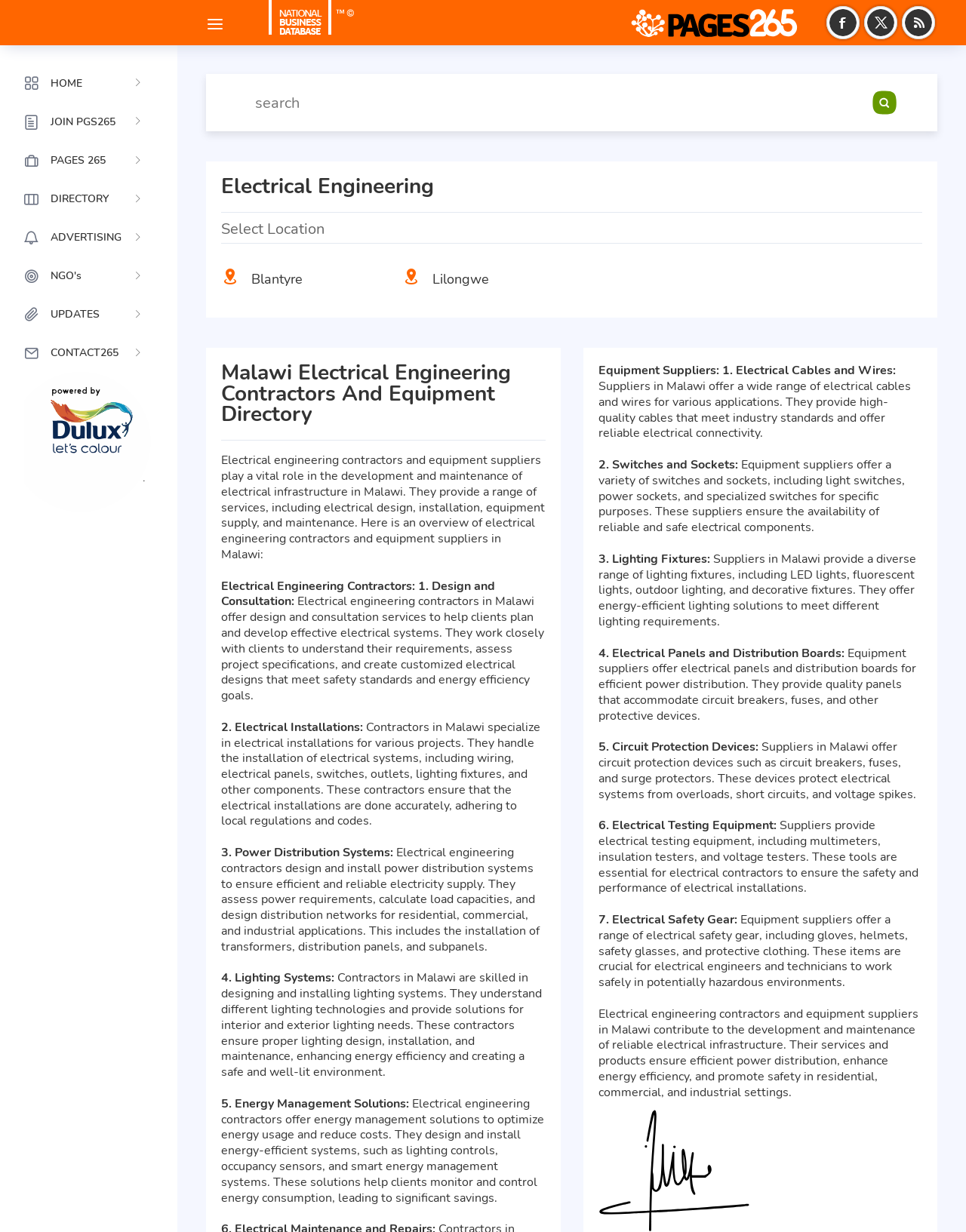What is the benefit of electrical engineering contractors' services?
Using the details from the image, give an elaborate explanation to answer the question.

Electrical engineering contractors and equipment suppliers in Malawi contribute to the development and maintenance of reliable electrical infrastructure. Their services and products ensure efficient power distribution, enhance energy efficiency, and promote safety in residential, commercial, and industrial settings.